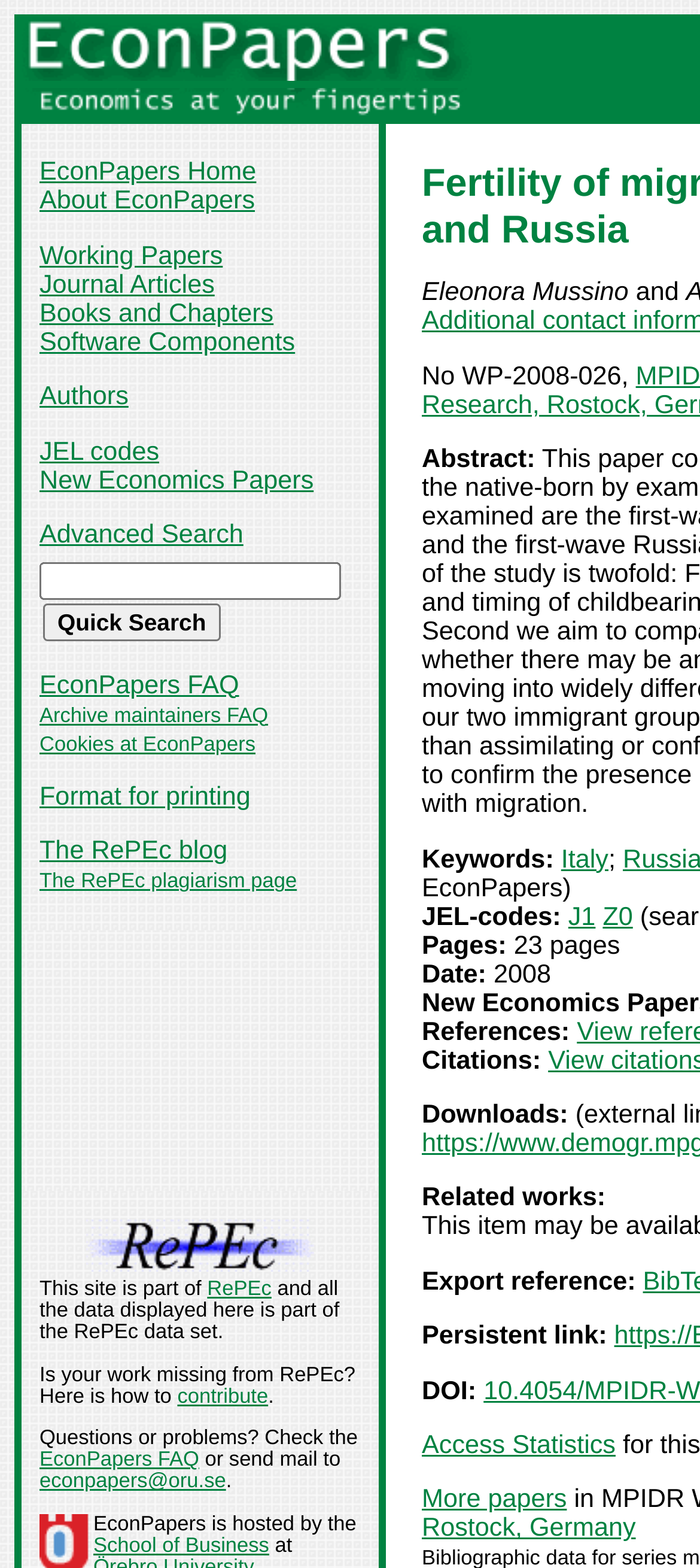Reply to the question with a single word or phrase:
What is the number of pages of the paper?

23